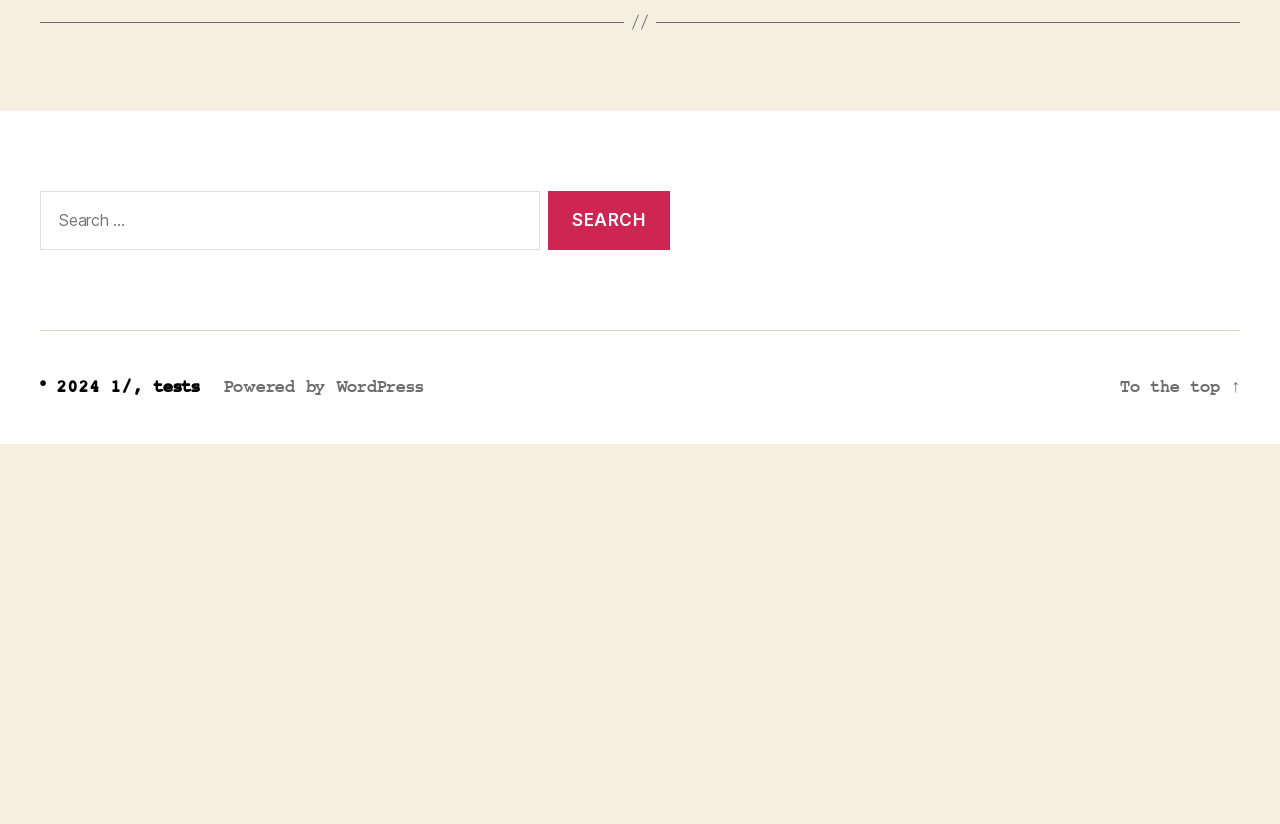Based on the visual content of the image, answer the question thoroughly: What is the function of the 'To the top' link?

The 'To the top' link is located at the bottom of the webpage, and its purpose is to allow users to quickly scroll back to the top of the webpage.